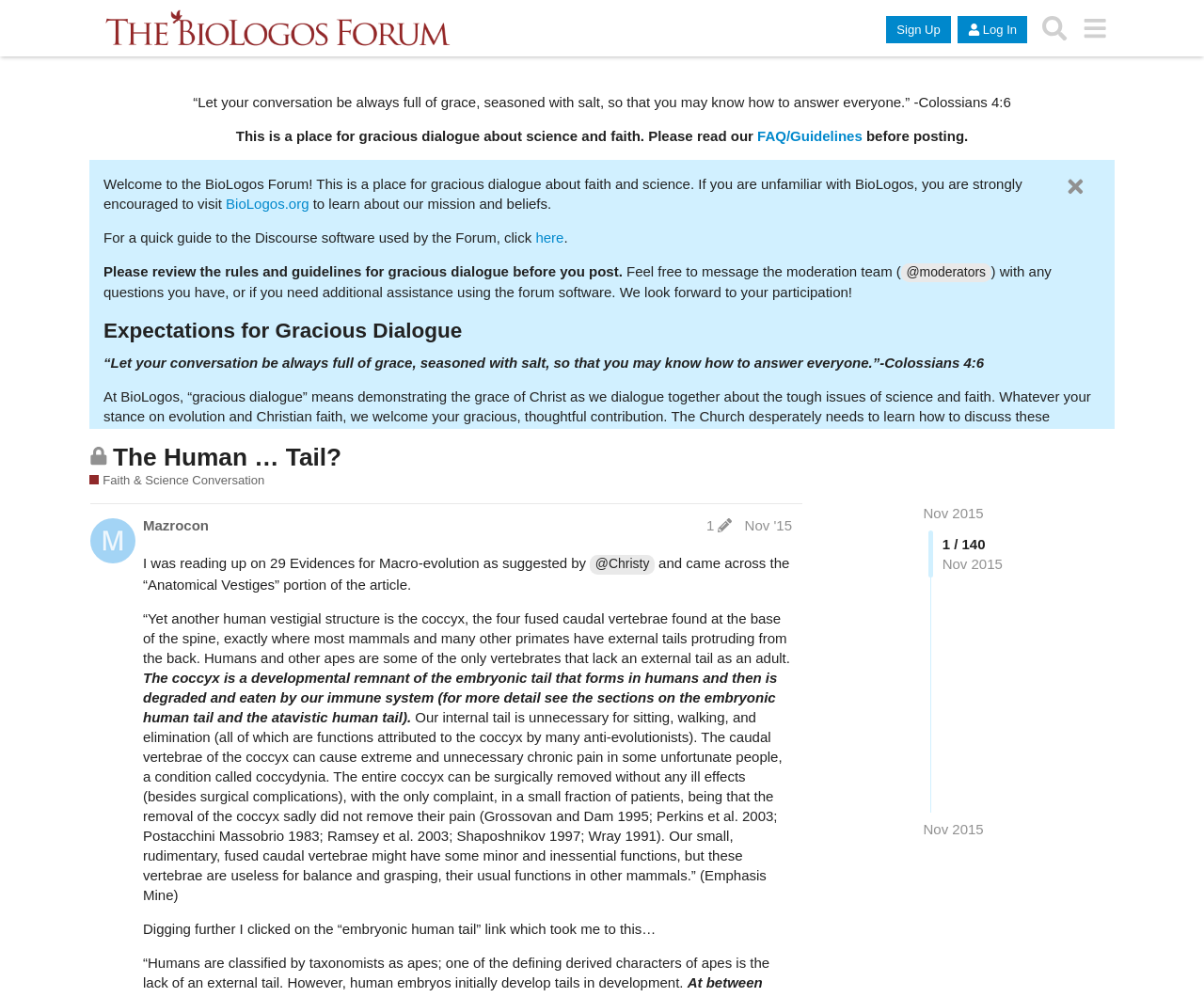Provide a thorough and detailed response to the question by examining the image: 
What is the function of the 'Search' button?

The 'Search' button allows users to search the forum for specific topics, keywords, or authors, making it easier to find relevant conversations and participate in discussions.